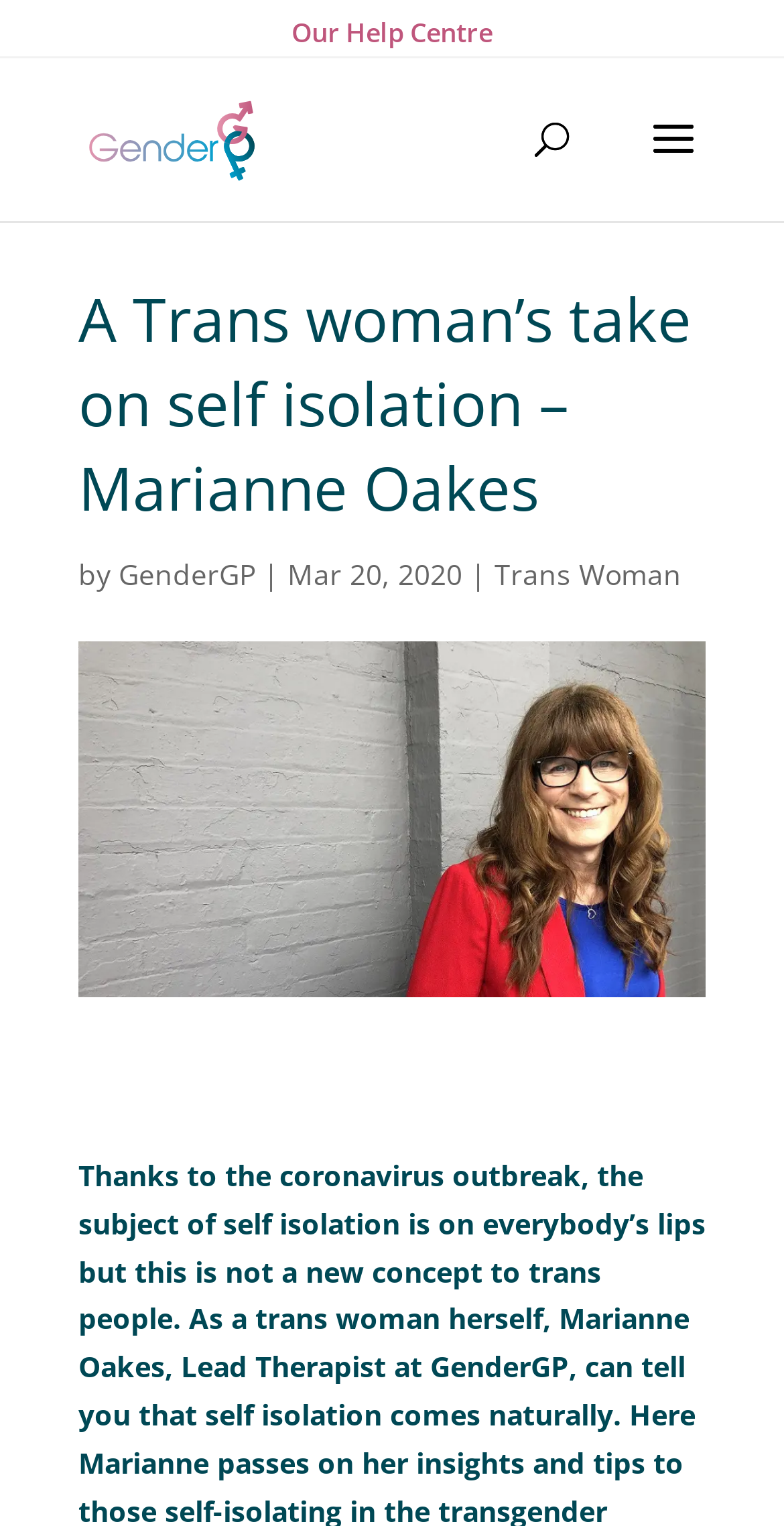Locate the primary headline on the webpage and provide its text.

A Trans woman’s take on self isolation – Marianne Oakes